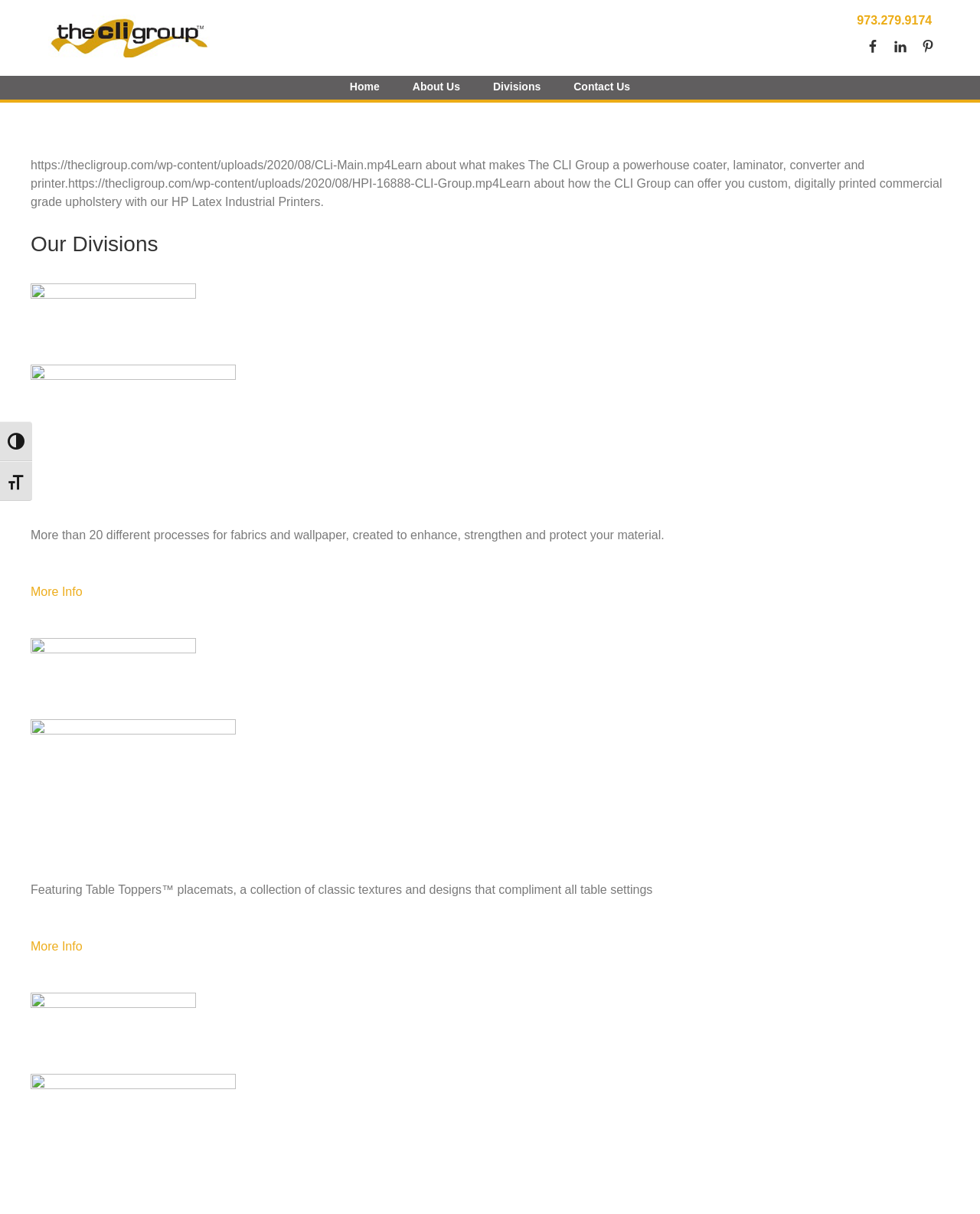Determine the bounding box coordinates of the element's region needed to click to follow the instruction: "Toggle high contrast". Provide these coordinates as four float numbers between 0 and 1, formatted as [left, top, right, bottom].

[0.0, 0.347, 0.033, 0.38]